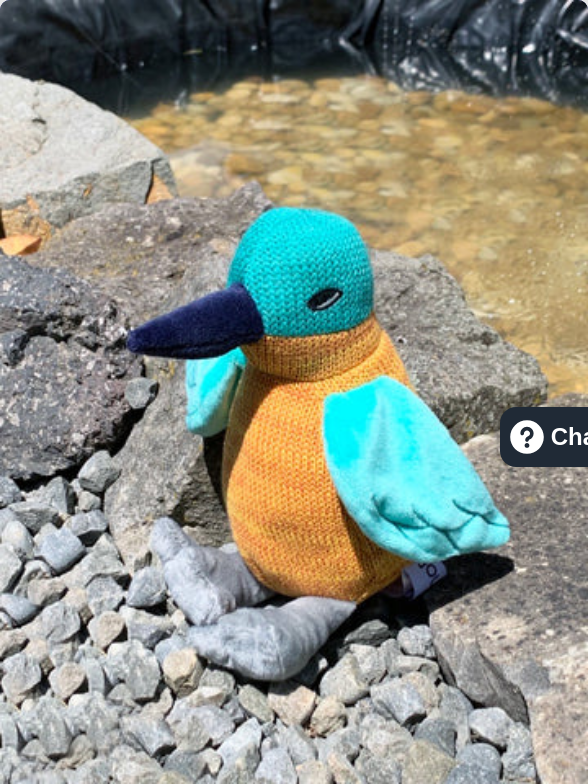From the details in the image, provide a thorough response to the question: What is the background of the image?

The caption describes the background of the image as hinting at a tranquil water source, with a gently flowing stream of glimmering pebbles visible behind the plush toy, creating a serene atmosphere.